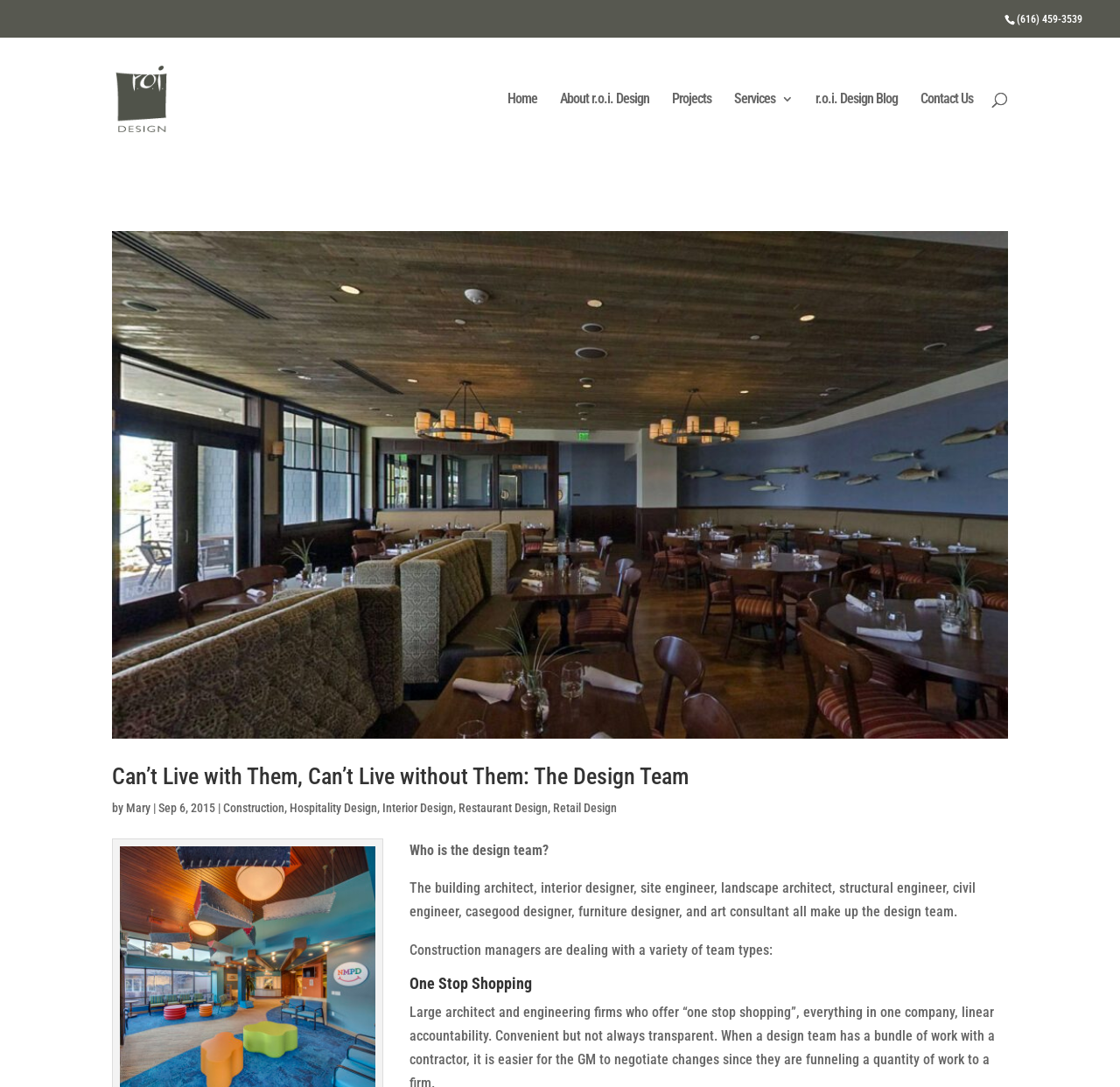Pinpoint the bounding box coordinates of the clickable element to carry out the following instruction: "click the ROIDESIGN logo."

[0.103, 0.055, 0.158, 0.127]